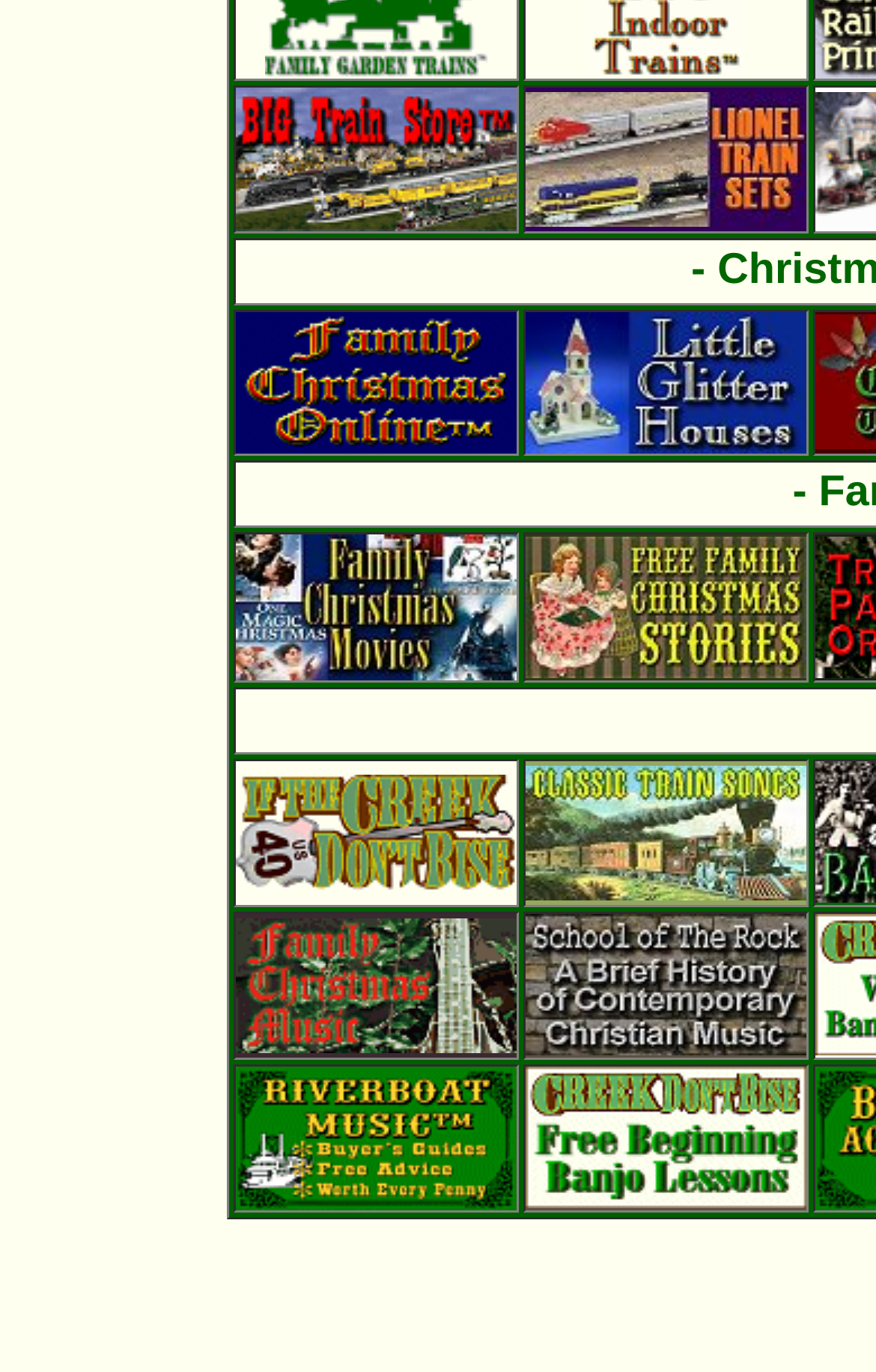Please give a concise answer to this question using a single word or phrase: 
Are there any images on this webpage?

Yes